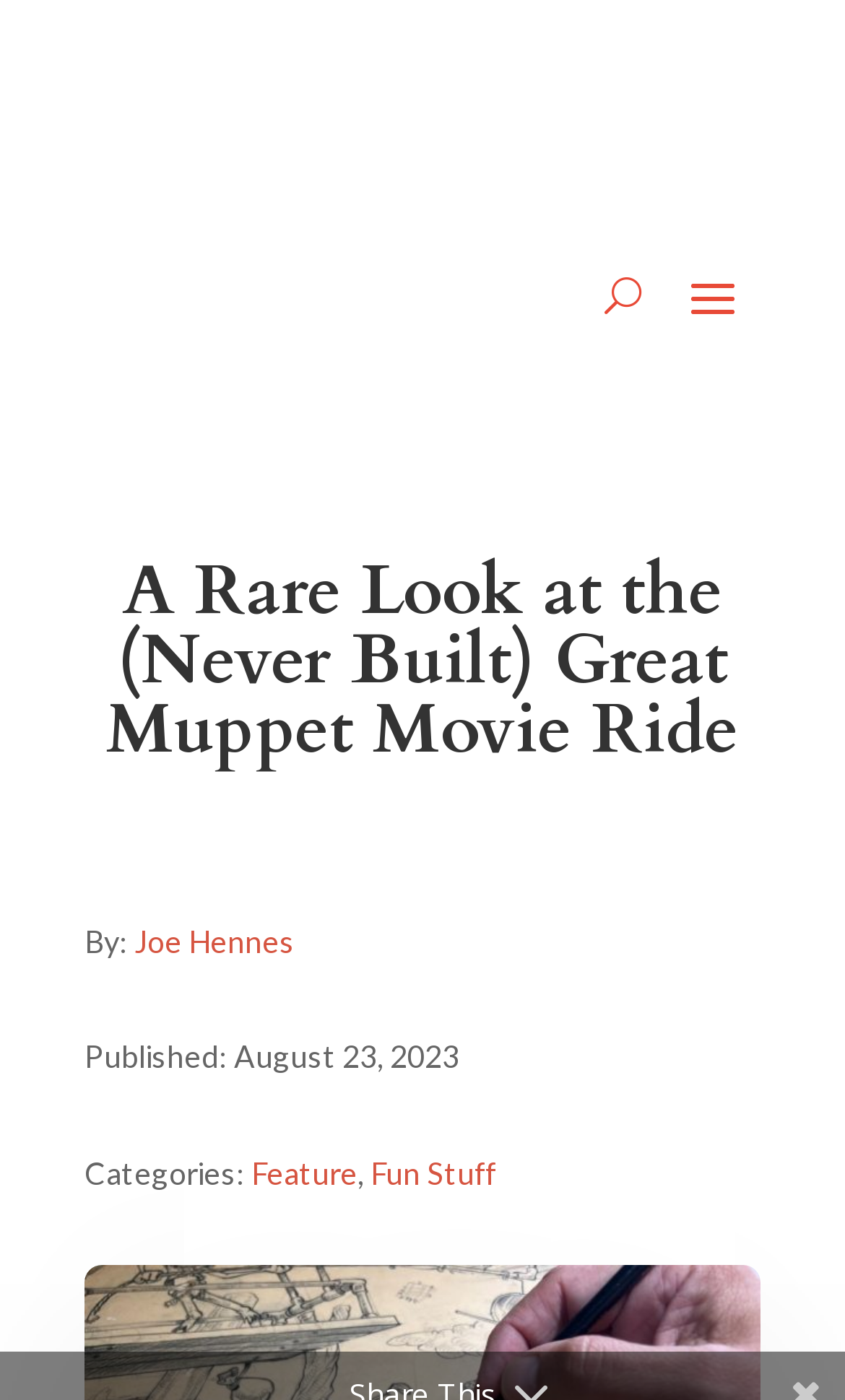Given the description "Feature", determine the bounding box of the corresponding UI element.

[0.297, 0.825, 0.423, 0.851]